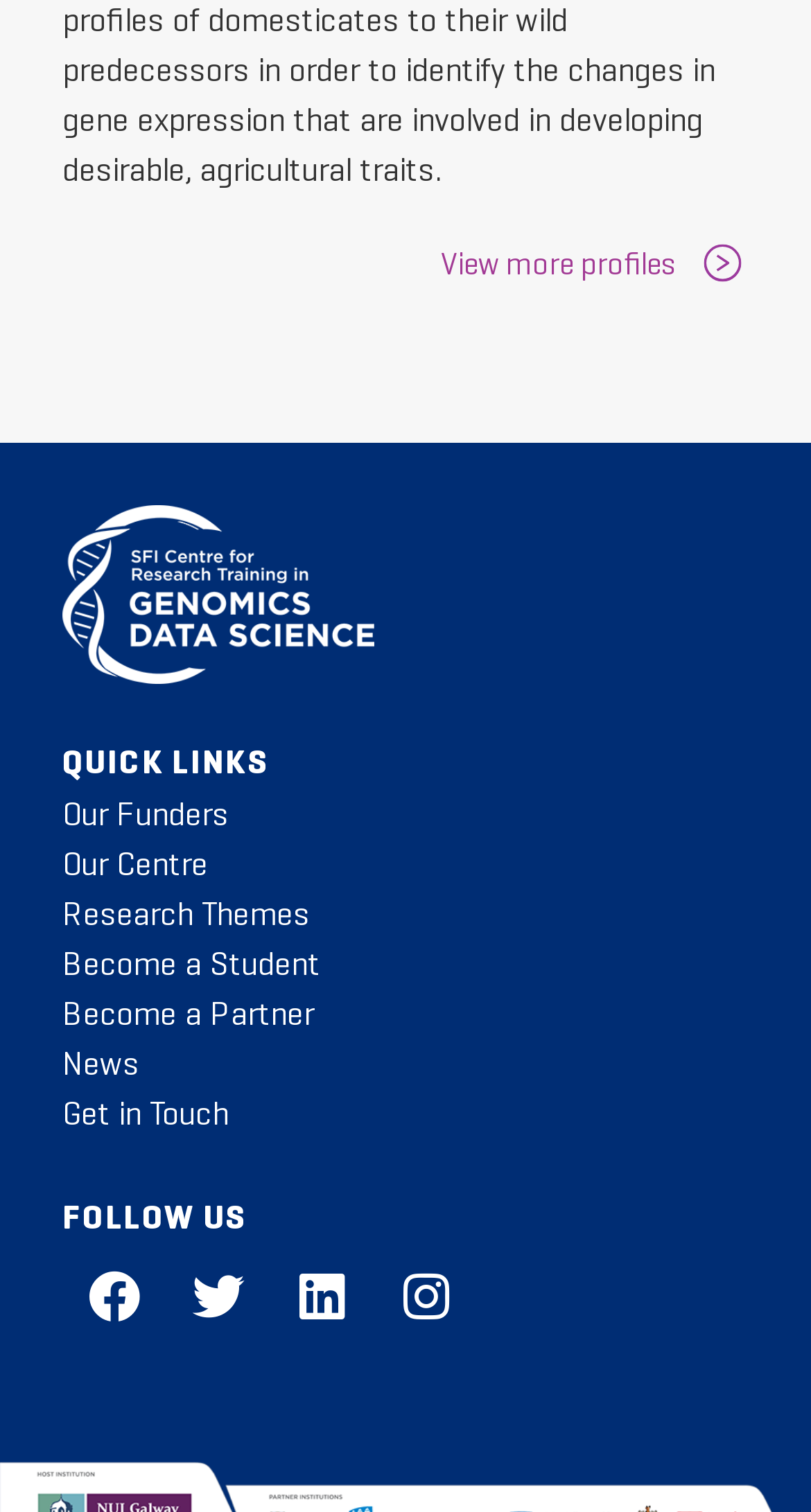Provide the bounding box coordinates of the section that needs to be clicked to accomplish the following instruction: "Get in Touch."

[0.077, 0.723, 0.282, 0.749]